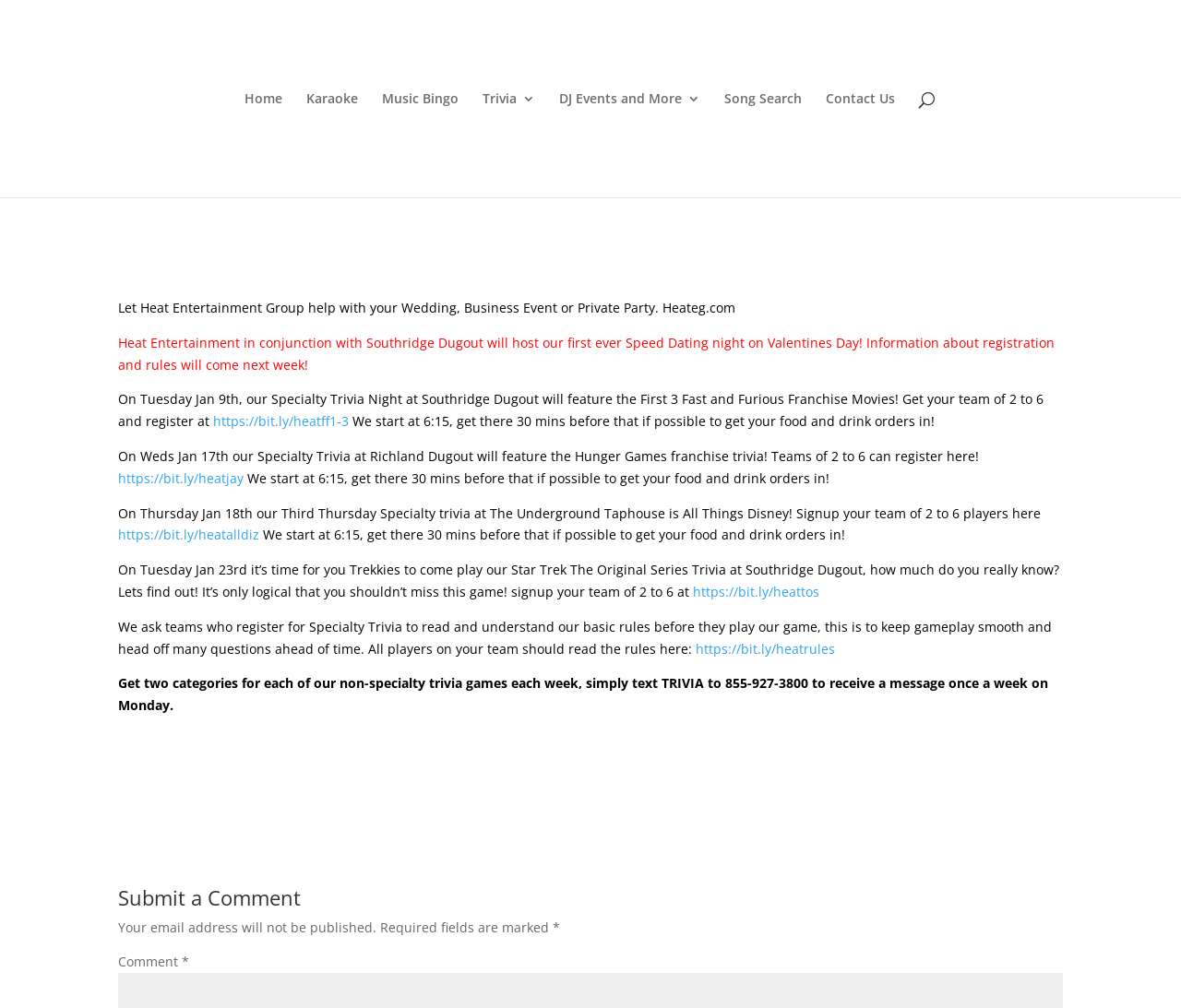What is the theme of the trivia night on January 9th?
Refer to the image and provide a detailed answer to the question.

The theme of the trivia night on January 9th can be found in the static text 'On Tuesday Jan 9th, our Specialty Trivia Night at Southridge Dugout will feature the First 3 Fast and Furious Franchise Movies!'